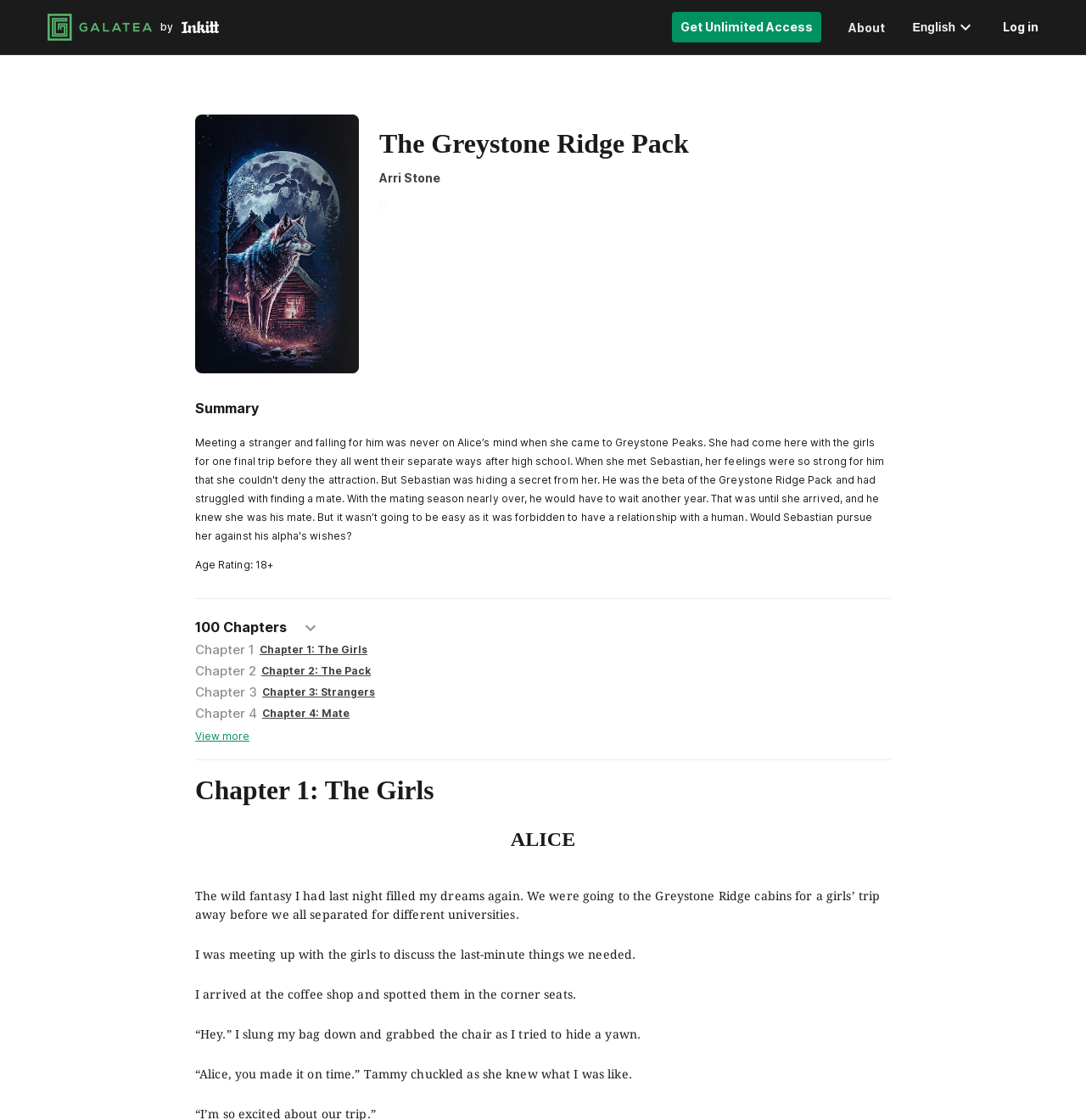What is the name of the main character?
Carefully examine the image and provide a detailed answer to the question.

I determined the answer by looking at the static text element with the text 'ALICE' which is likely to be the name of the main character.